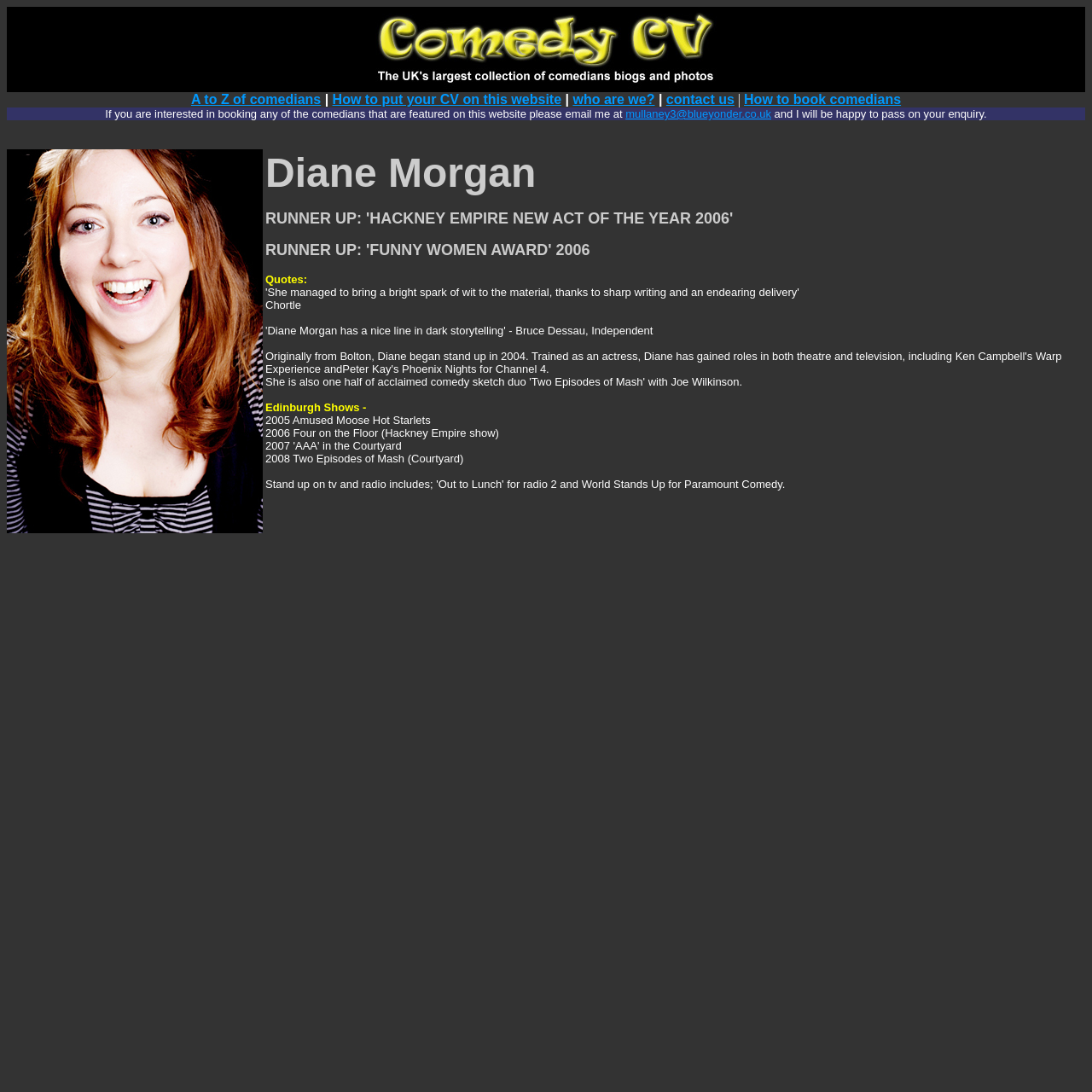Provide an in-depth description of the elements and layout of the webpage.

This webpage is dedicated to comedians, featuring their biographies and photographs. At the top, there is a logo image and a navigation menu with links to various sections, including "A to Z of comedians", "How to put your CV on this website", "who are we?", "contact us", and "How to book comedians". 

Below the navigation menu, there is a notice stating that if you're interested in booking any of the featured comedians, you can email a specific address. 

The main content of the page is a biography of a comedian, Diane Morgan. Her profile includes a photo of her on the left side, and a detailed description of her career, including awards, quotes, and her experience in stand-up comedy, theatre, and television. The text also mentions her Edinburgh shows and her appearances on TV and radio.